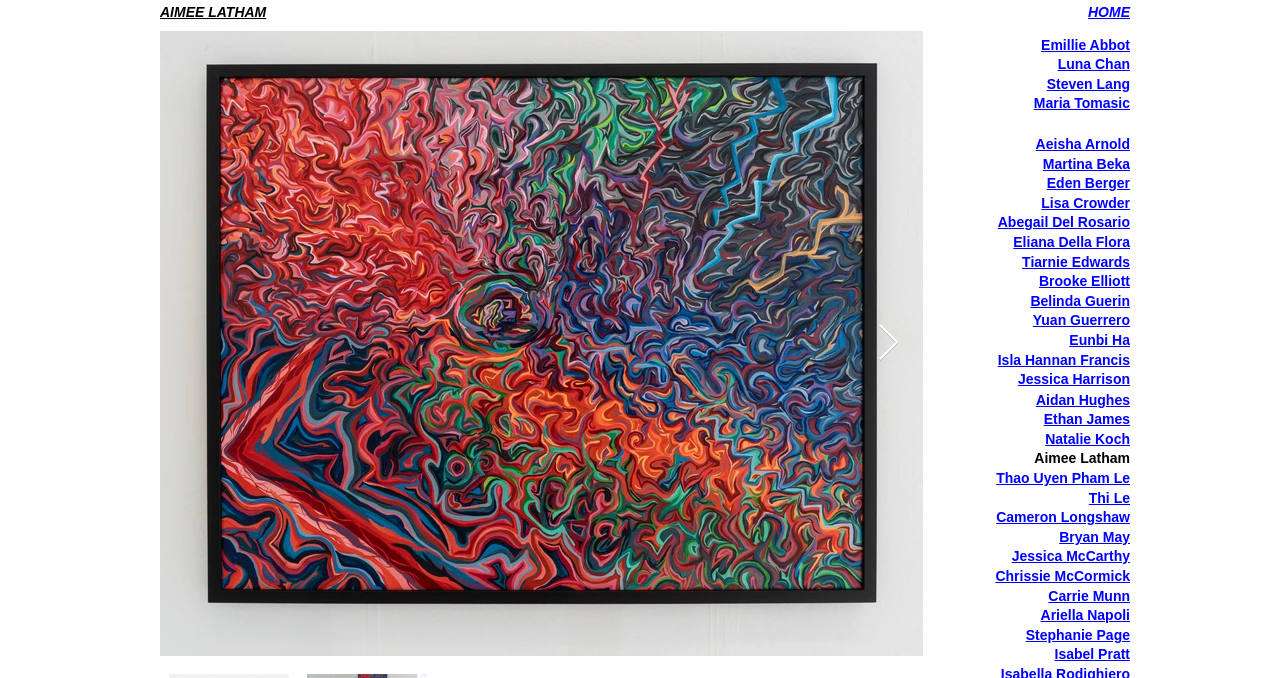Kindly provide the bounding box coordinates of the section you need to click on to fulfill the given instruction: "View Aimee Latham's profile".

[0.808, 0.664, 0.883, 0.688]